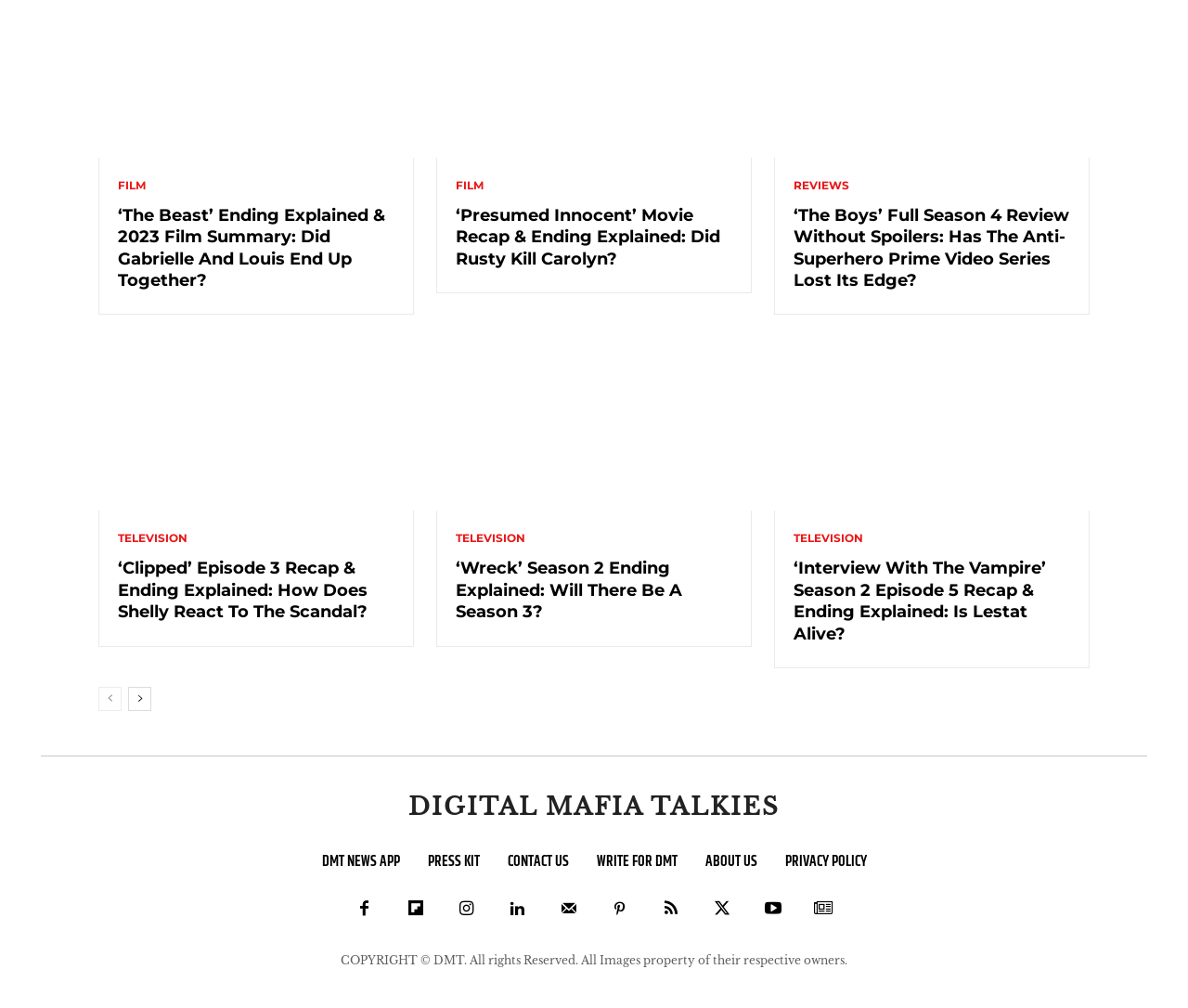What are the main categories of content on this website?
Answer the question with as much detail as possible.

The webpage has links and headings categorized into two main sections: Film and Television. The Film section has links to movie reviews and summaries, while the Television section has links to TV show reviews and recaps.